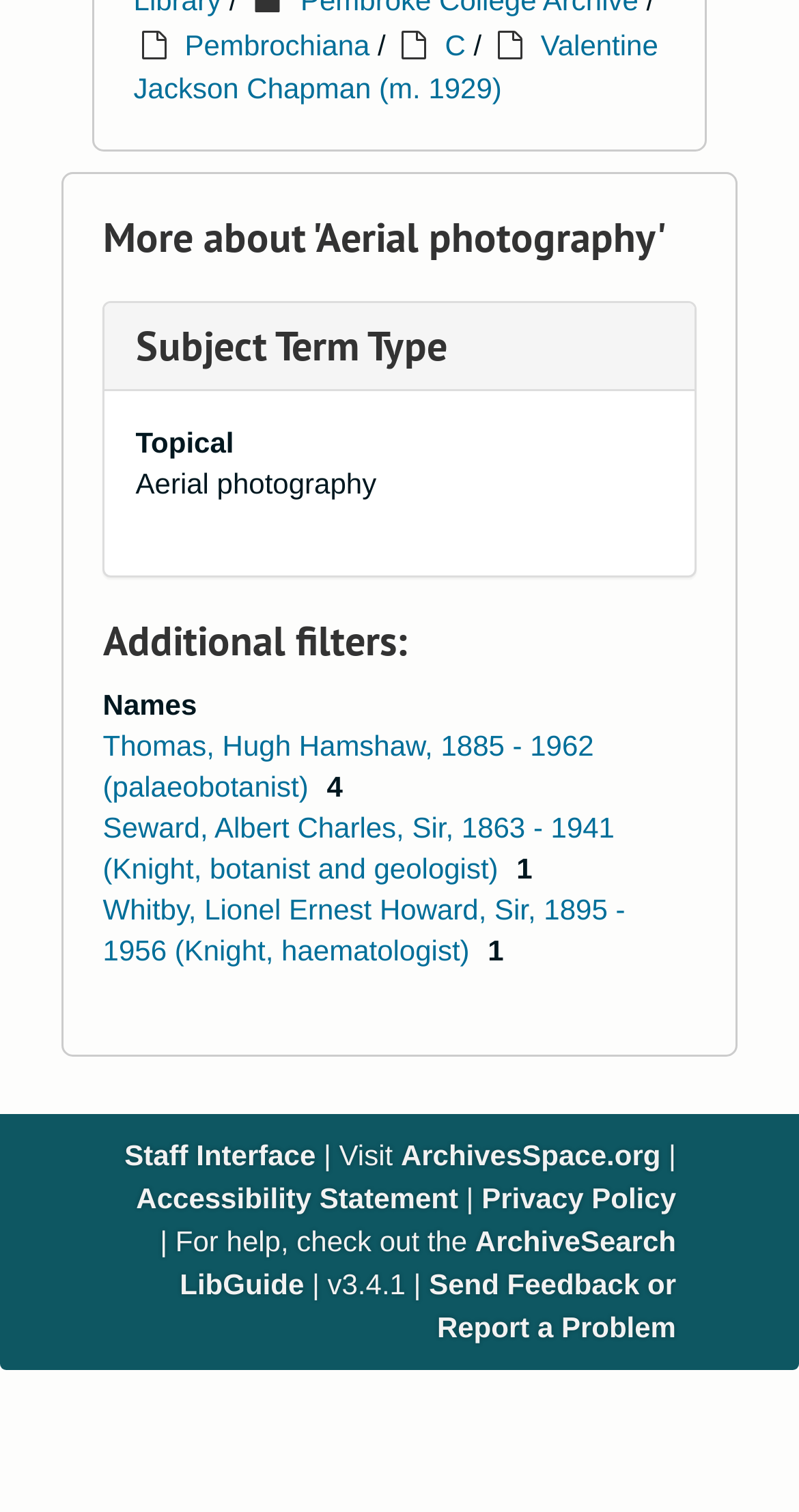Please mark the bounding box coordinates of the area that should be clicked to carry out the instruction: "Send Feedback or Report a Problem".

[0.537, 0.838, 0.846, 0.888]